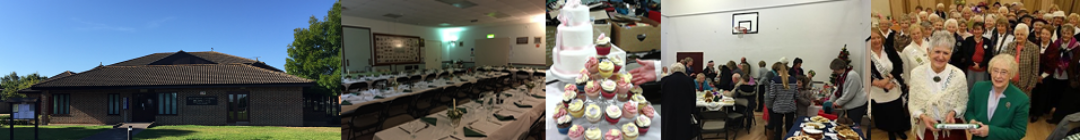What is being prepared in the interior setting?
Analyze the screenshot and provide a detailed answer to the question.

The interior setting features a well-arranged dining area, indicating preparations for a gathering or event, which suggests that the Village Hall is being prepared to host a function or celebration.